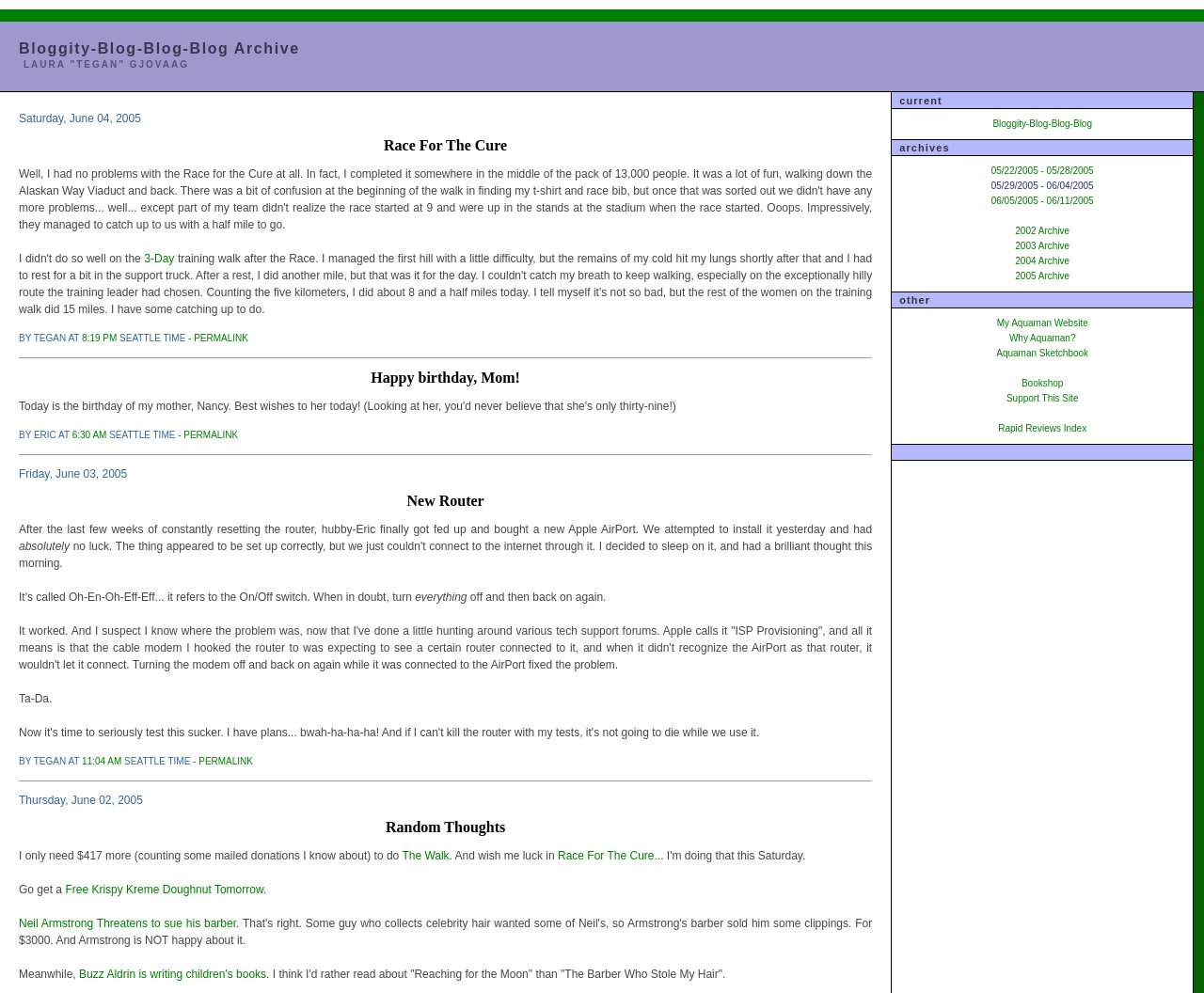Using the format (top-left x, top-left y, bottom-right x, bottom-right y), provide the bounding box coordinates for the described UI element. All values should be floating point numbers between 0 and 1: Free Krispy Kreme Doughnut Tomorrow

[0.054, 0.889, 0.219, 0.902]